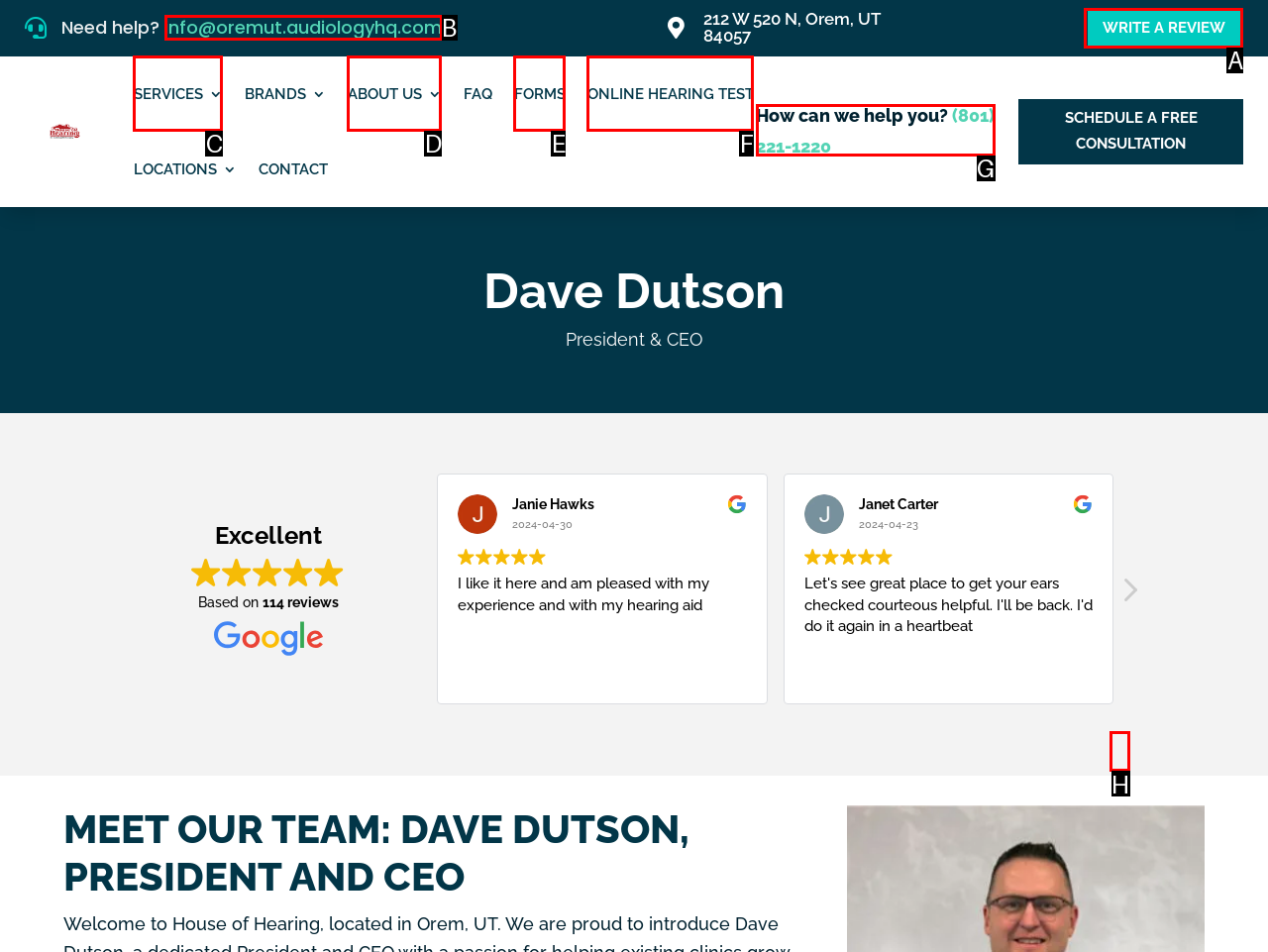Identify which HTML element aligns with the description: Online Hearing Test
Answer using the letter of the correct choice from the options available.

F